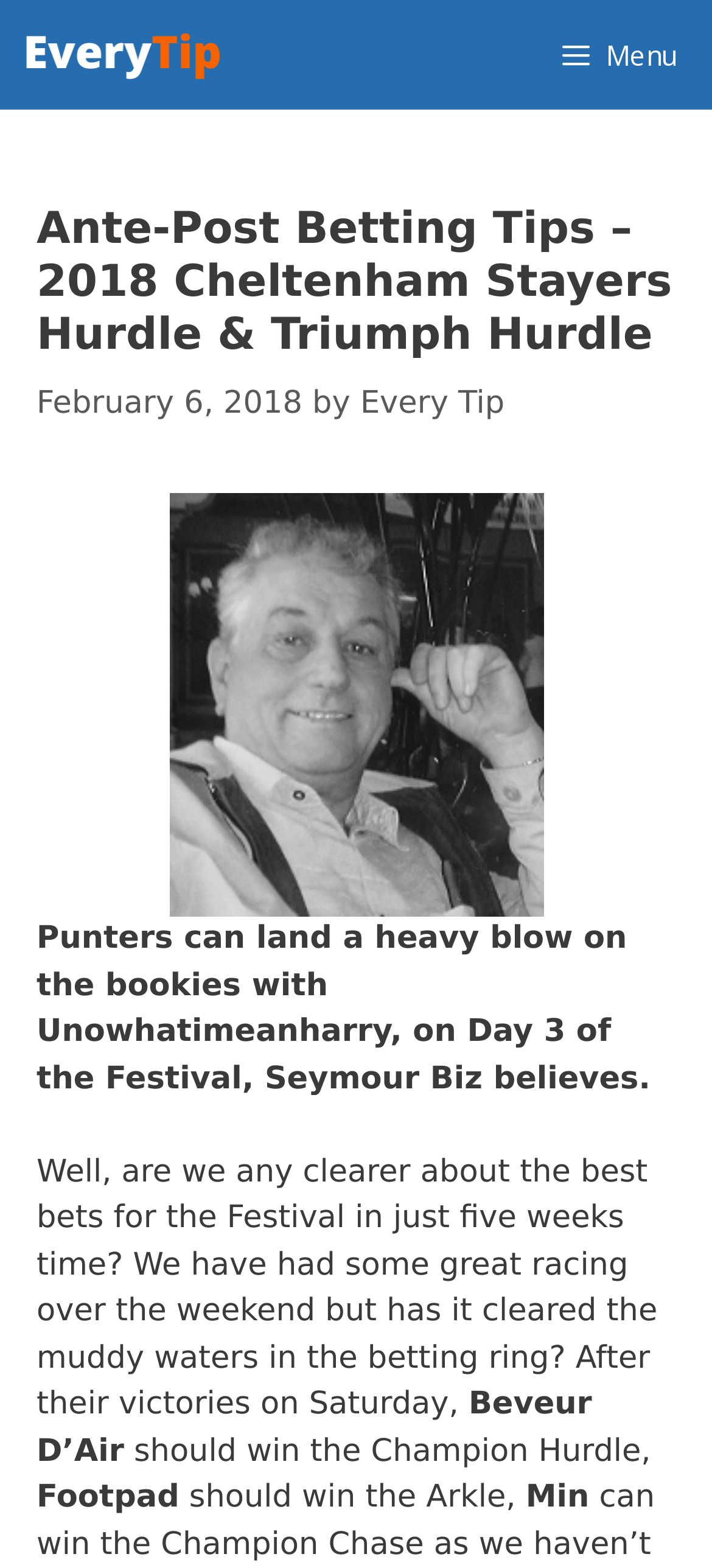Predict the bounding box coordinates of the UI element that matches this description: "Menu". The coordinates should be in the format [left, top, right, bottom] with each value between 0 and 1.

[0.733, 0.0, 1.0, 0.07]